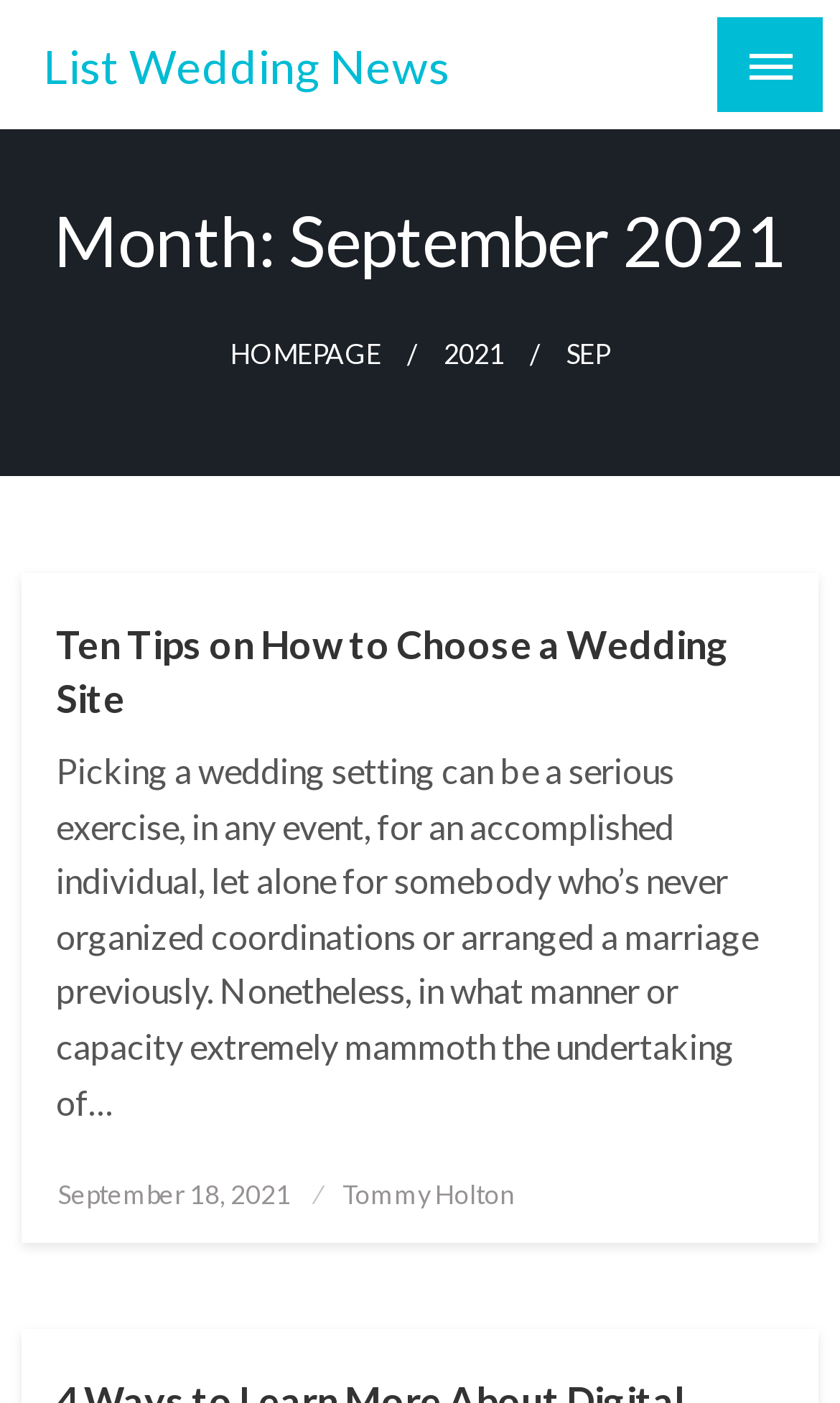What is the current month?
Give a single word or phrase as your answer by examining the image.

September 2021